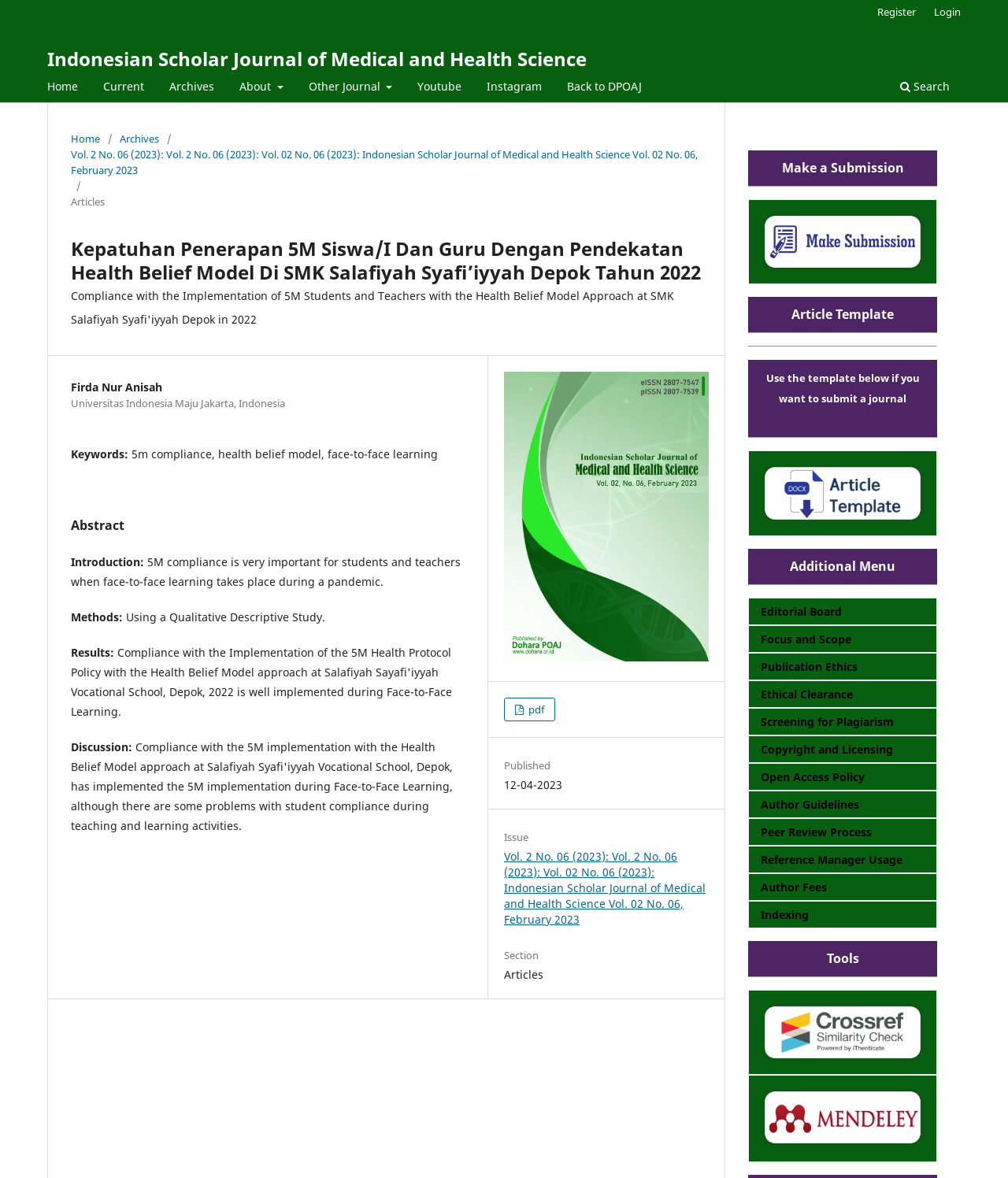Please find the bounding box coordinates of the element that you should click to achieve the following instruction: "Click on the 'Home' link". The coordinates should be presented as four float numbers between 0 and 1: [left, top, right, bottom].

[0.041, 0.063, 0.083, 0.087]